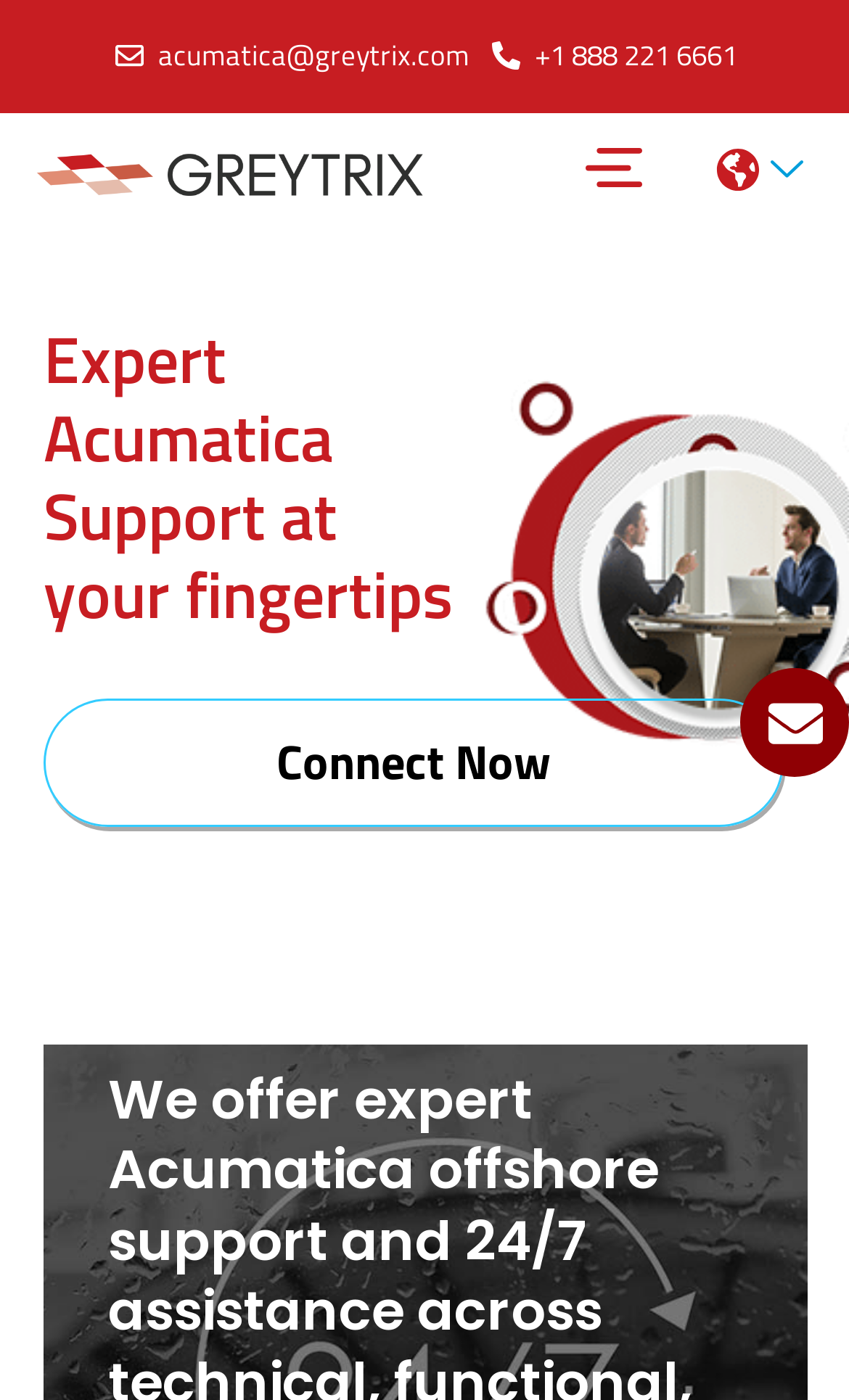What is the phone number to contact Greytrix?
Refer to the screenshot and respond with a concise word or phrase.

+1 888 221 6661